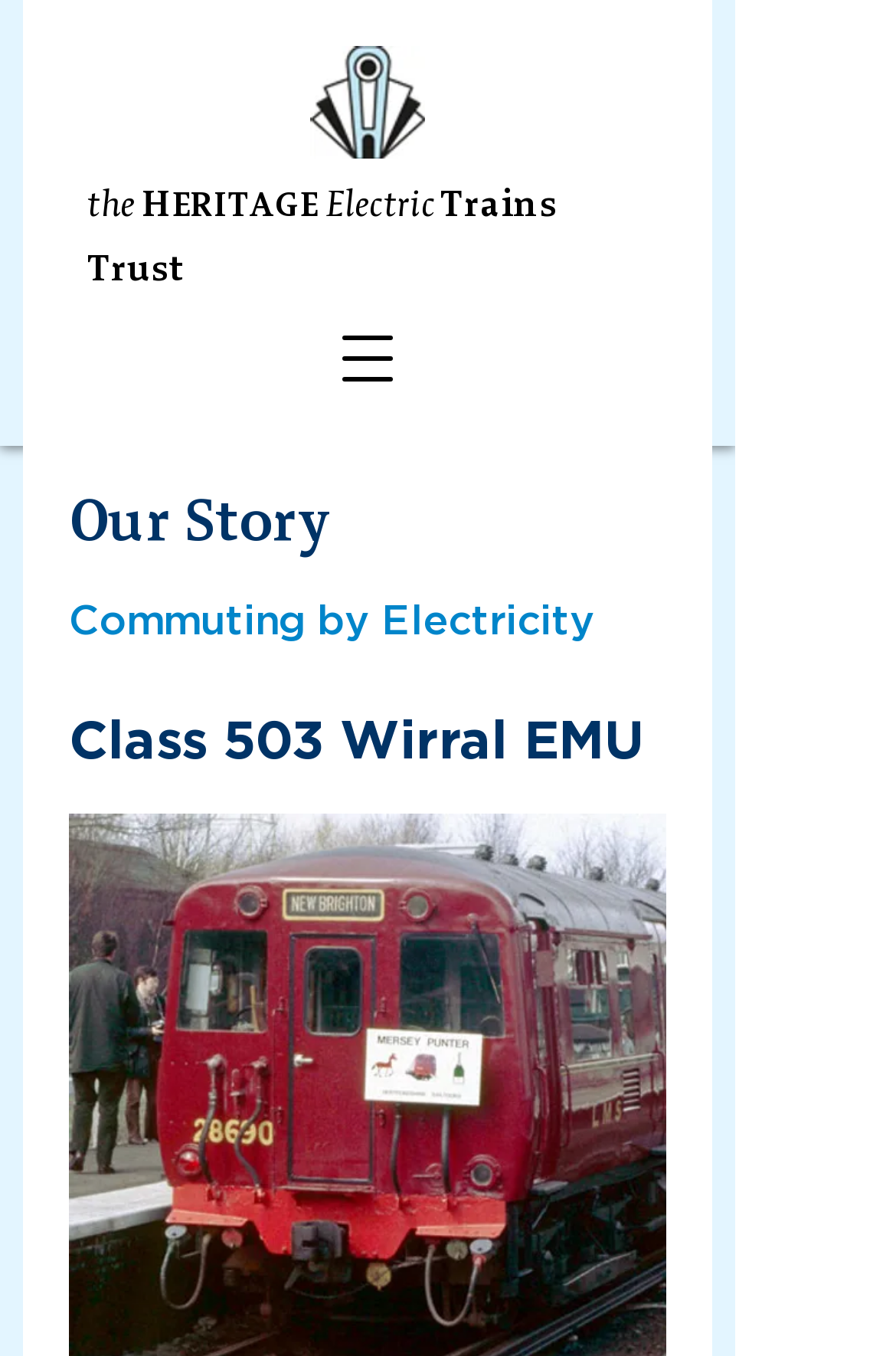Provide a thorough summary of the webpage.

The webpage is about the Heritage Electric Trains Trust, specifically the Class 503 Wirral EMU. At the top left, there is a logo of the trust, which is an image of "hett-logo.jpg". Next to the logo, there are three links that form the title of the webpage: "the H", "ERITAGE", and "Electric Trains Trust". 

On the right side of the top section, there is a button to open a navigation menu. Below the top section, there is a heading that says "Our Story". Under the heading, there are two paragraphs of text. The first paragraph is titled "Commuting by Electricity", and the second paragraph is titled "Class 503 Wirral EMU". 

The webpage seems to be providing information about the history and significance of the Class 503 Wirral EMU, which was introduced in 1938 and replaced steam trains for local services.